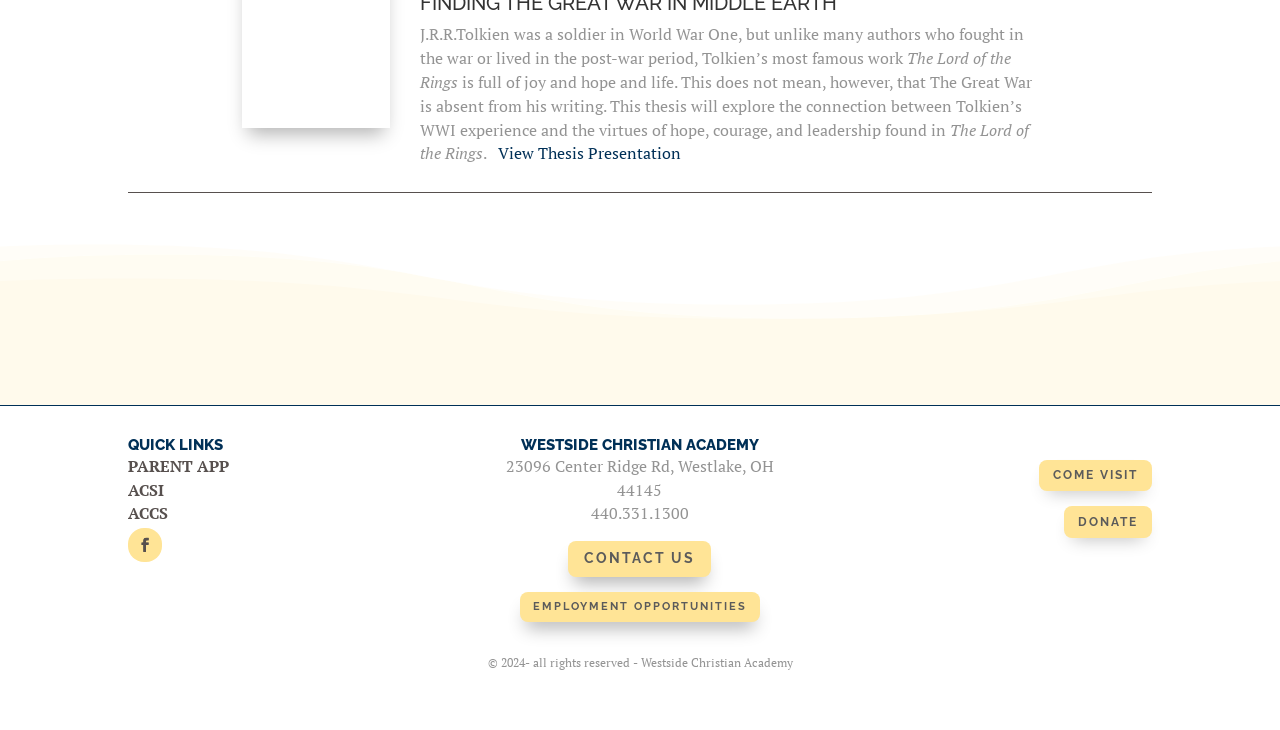Please indicate the bounding box coordinates of the element's region to be clicked to achieve the instruction: "View Thesis Presentation". Provide the coordinates as four float numbers between 0 and 1, i.e., [left, top, right, bottom].

[0.389, 0.195, 0.532, 0.225]